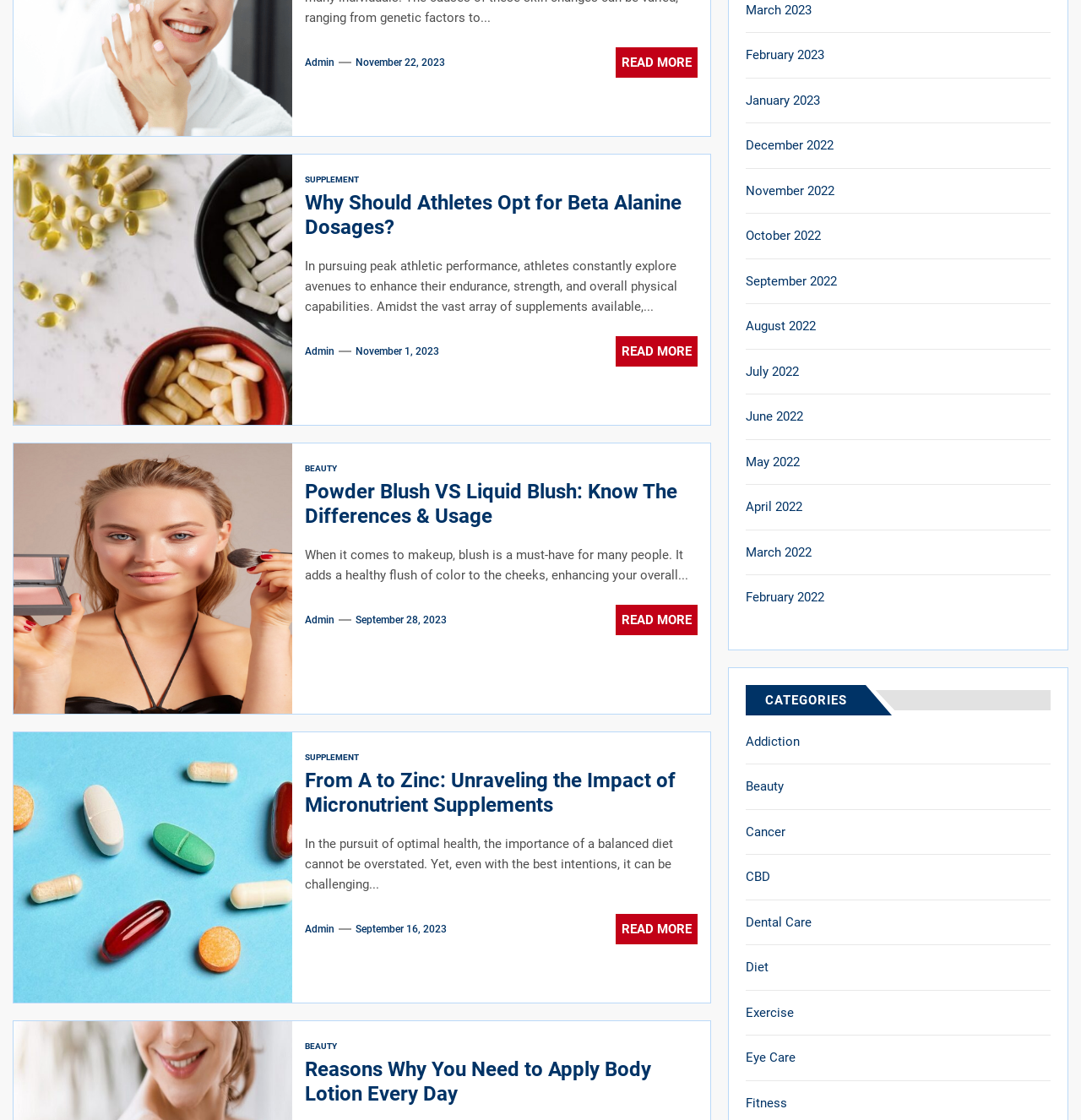Using the information from the screenshot, answer the following question thoroughly:
What is the date of the first article?

I found the date by looking at the link 'November 22, 2023' which is located below the 'Admin' link at the top of the webpage, and it is associated with the first article.